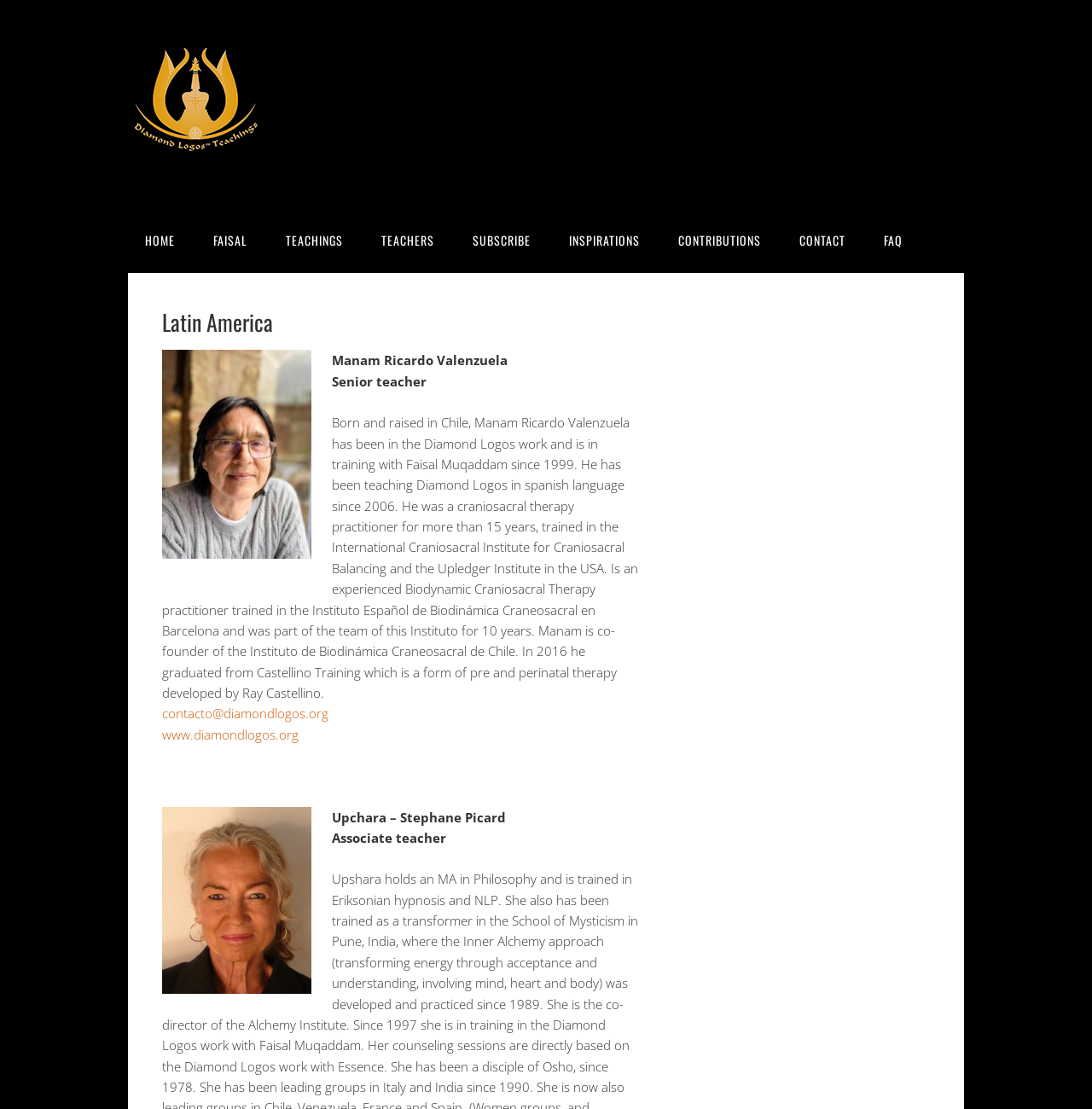Find the bounding box coordinates for the HTML element described as: "title="Diamond Logos"". The coordinates should consist of four float values between 0 and 1, i.e., [left, top, right, bottom].

[0.117, 0.115, 0.241, 0.162]